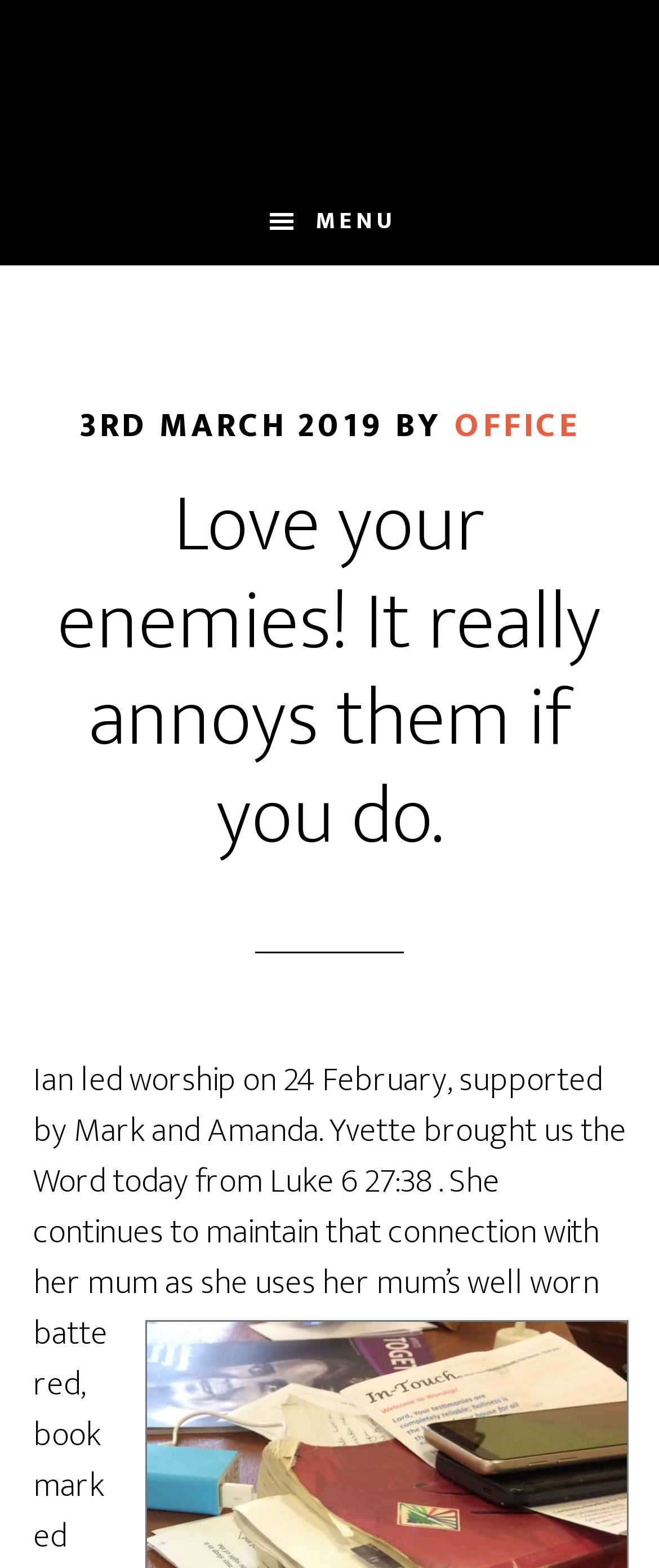Please extract the webpage's main title and generate its text content.

Love your enemies! It really annoys them if you do.